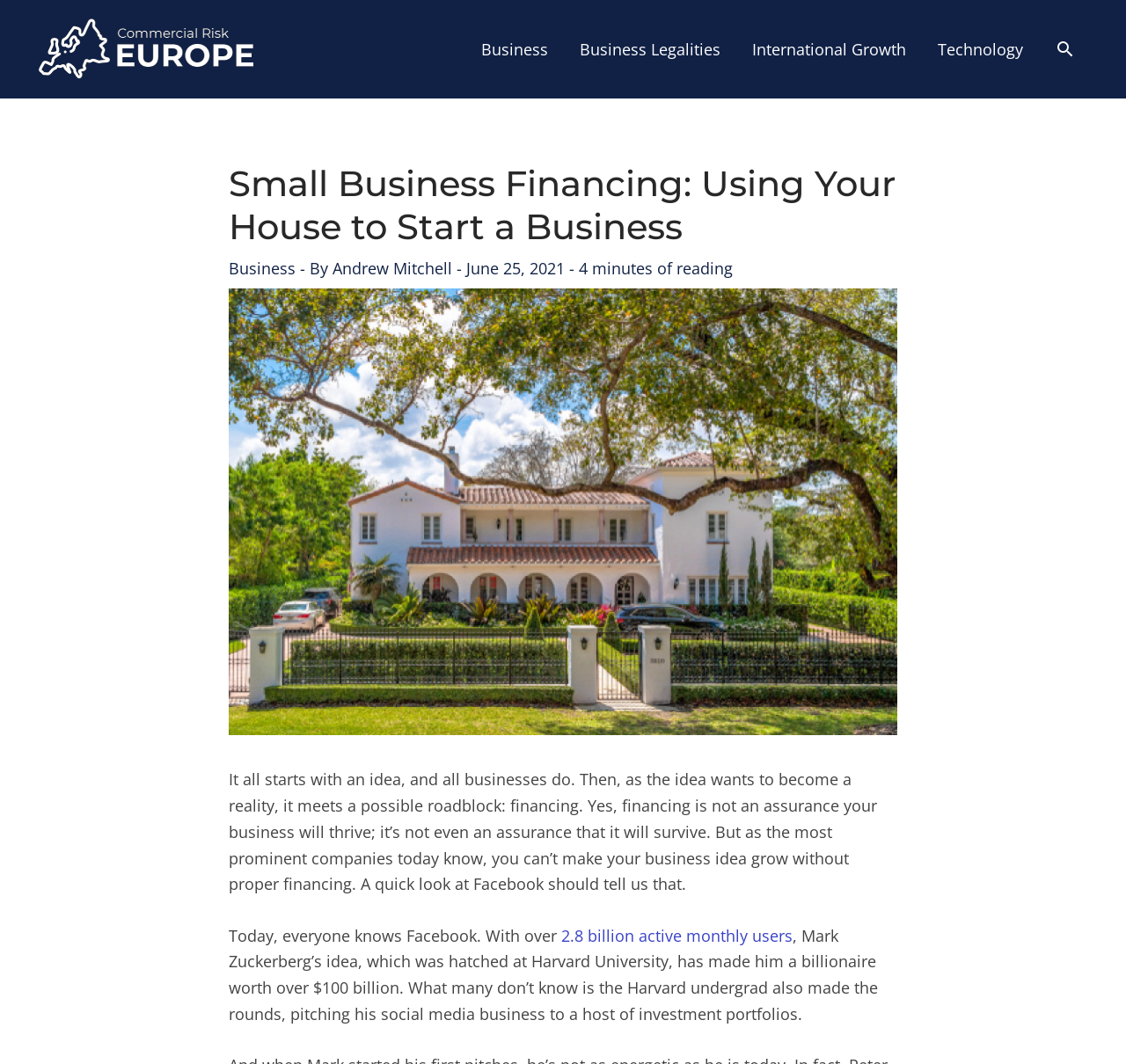Determine the bounding box coordinates of the section to be clicked to follow the instruction: "Search for something". The coordinates should be given as four float numbers between 0 and 1, formatted as [left, top, right, bottom].

[0.937, 0.037, 0.955, 0.056]